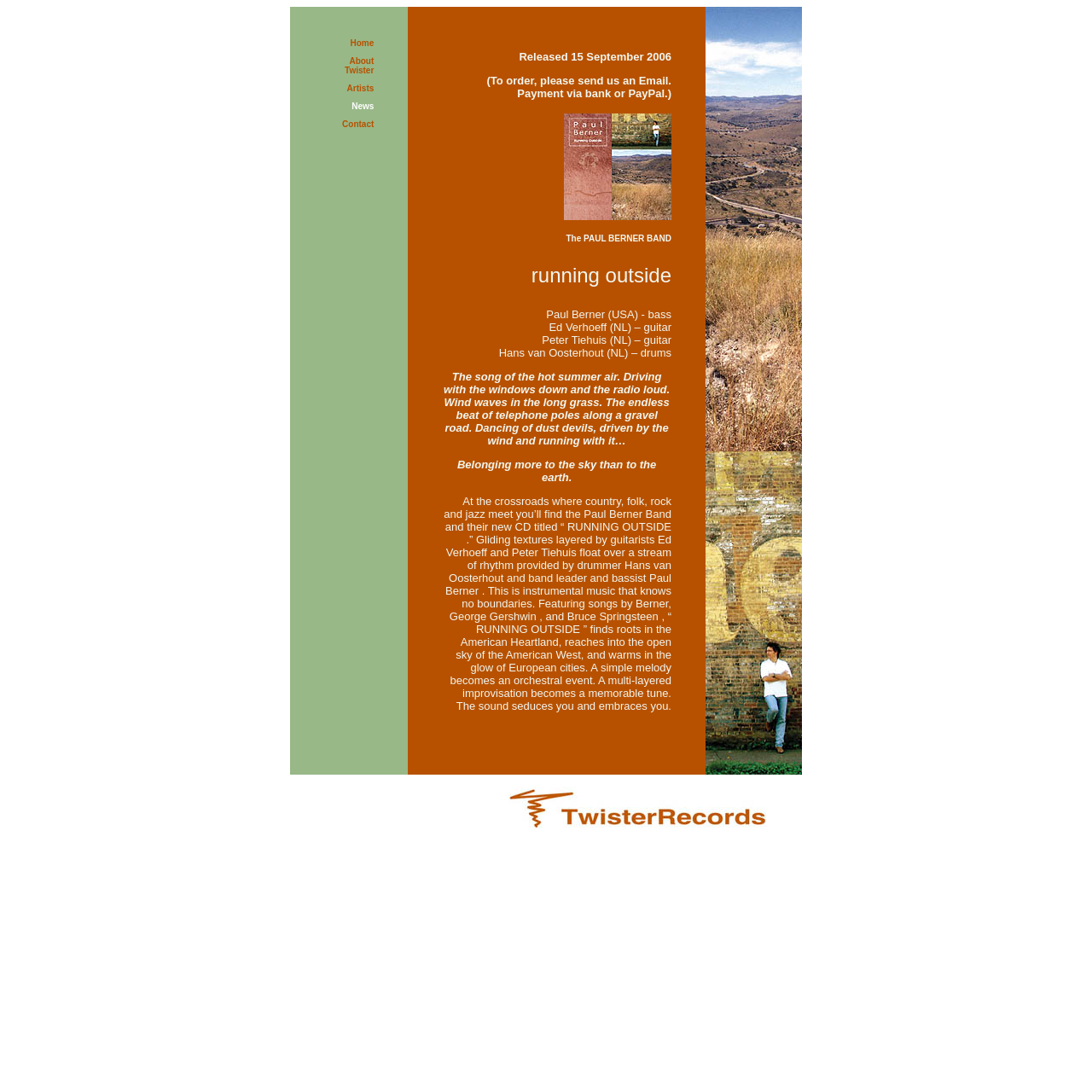What is the title of the CD released by the Paul Berner Band?
Refer to the image and give a detailed answer to the query.

I found the answer by examining the text '“ RUNNING OUTSIDE.”' in the gridcell element, which appears to be the title of the CD.